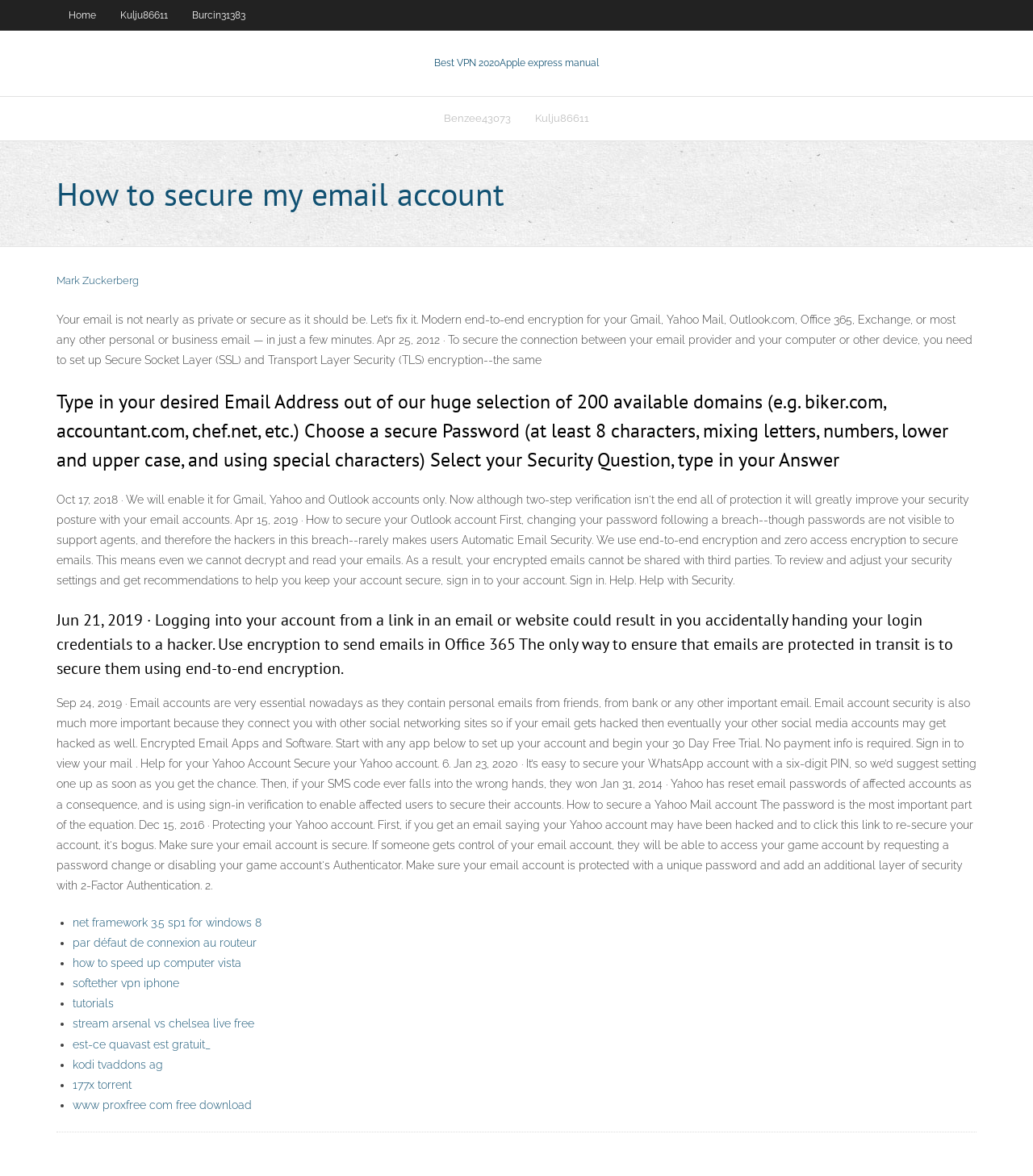Determine the bounding box coordinates of the clickable region to follow the instruction: "Click on the 'net framework 3.5 sp1 for windows 8' link".

[0.07, 0.779, 0.253, 0.79]